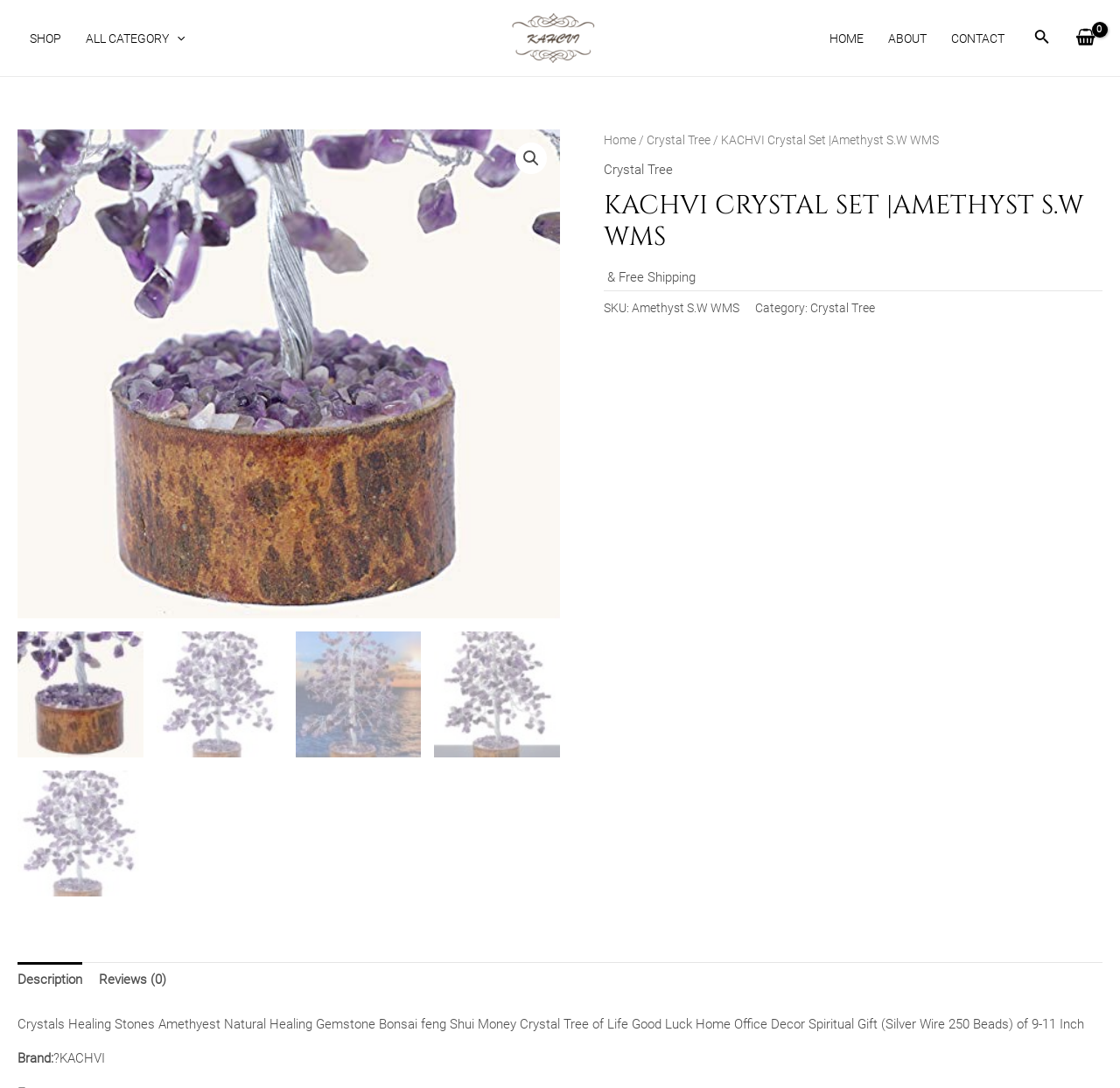Extract the main title from the webpage and generate its text.

KACHVI CRYSTAL SET |AMETHYST S.W WMS